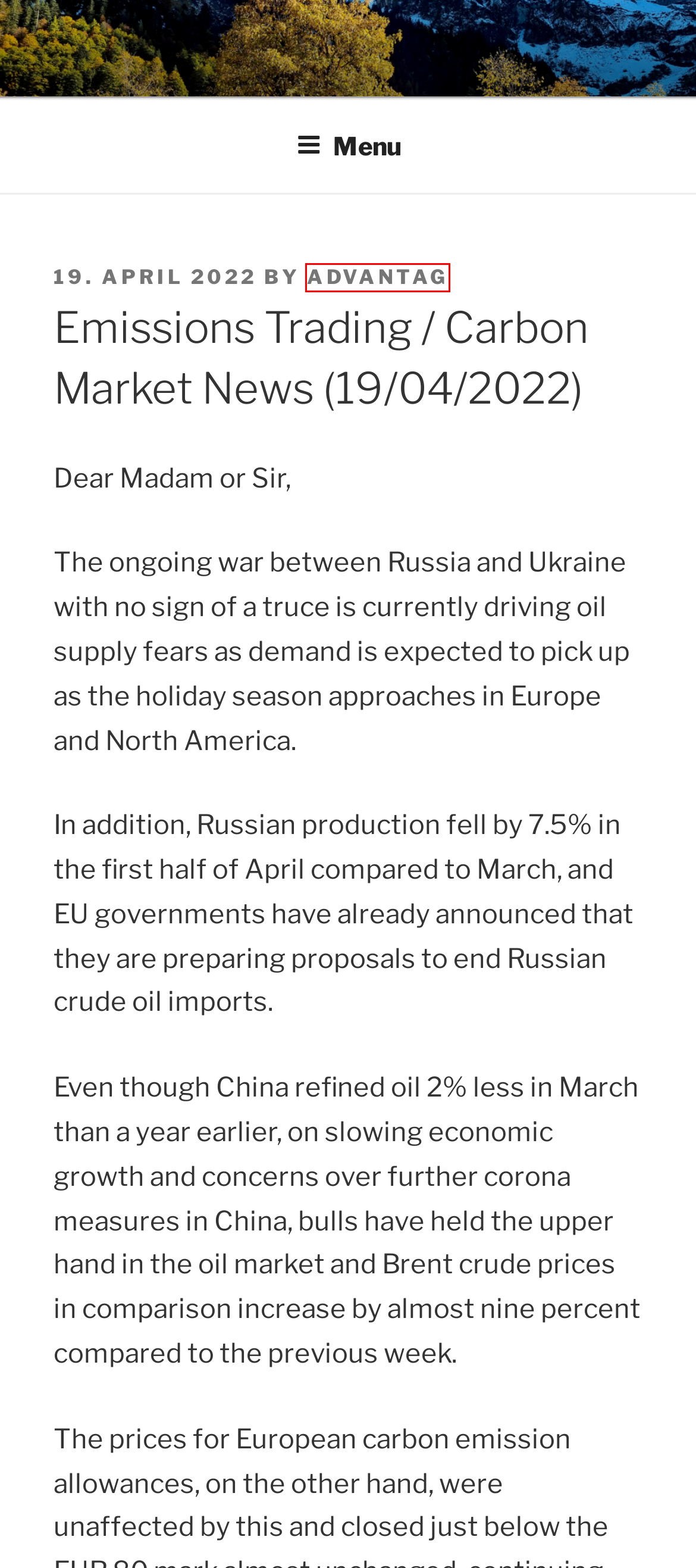Consider the screenshot of a webpage with a red bounding box and select the webpage description that best describes the new page that appears after clicking the element inside the red box. Here are the candidates:
A. November 2017
B. April 2020
C. October 2019
D. February 2024
E. November 2023
F. July 2020
G. October 2018
H. advantag

H